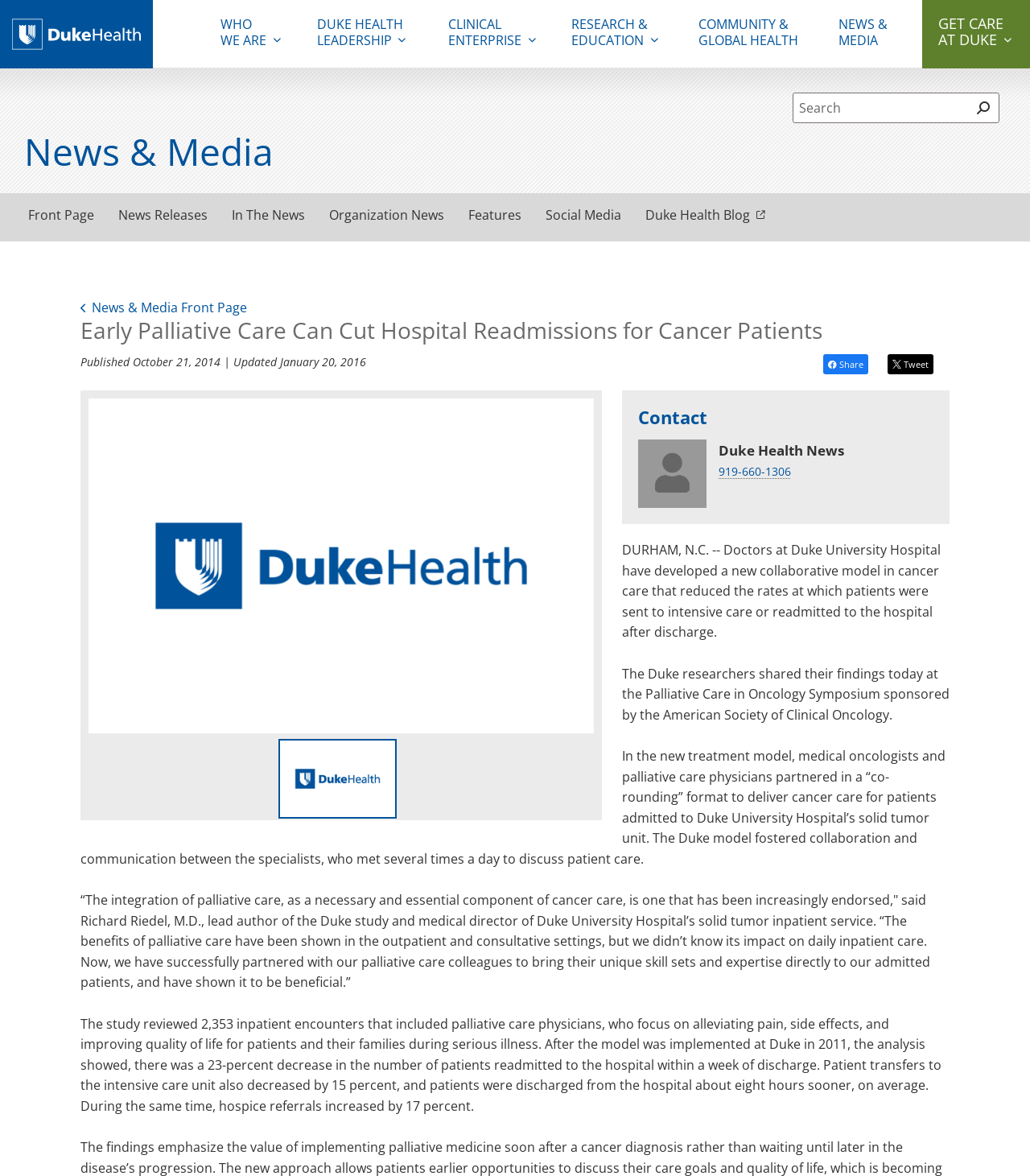Extract the bounding box coordinates of the UI element described by: "Community & Global Health". The coordinates should include four float numbers ranging from 0 to 1, e.g., [left, top, right, bottom].

[0.678, 0.007, 0.814, 0.048]